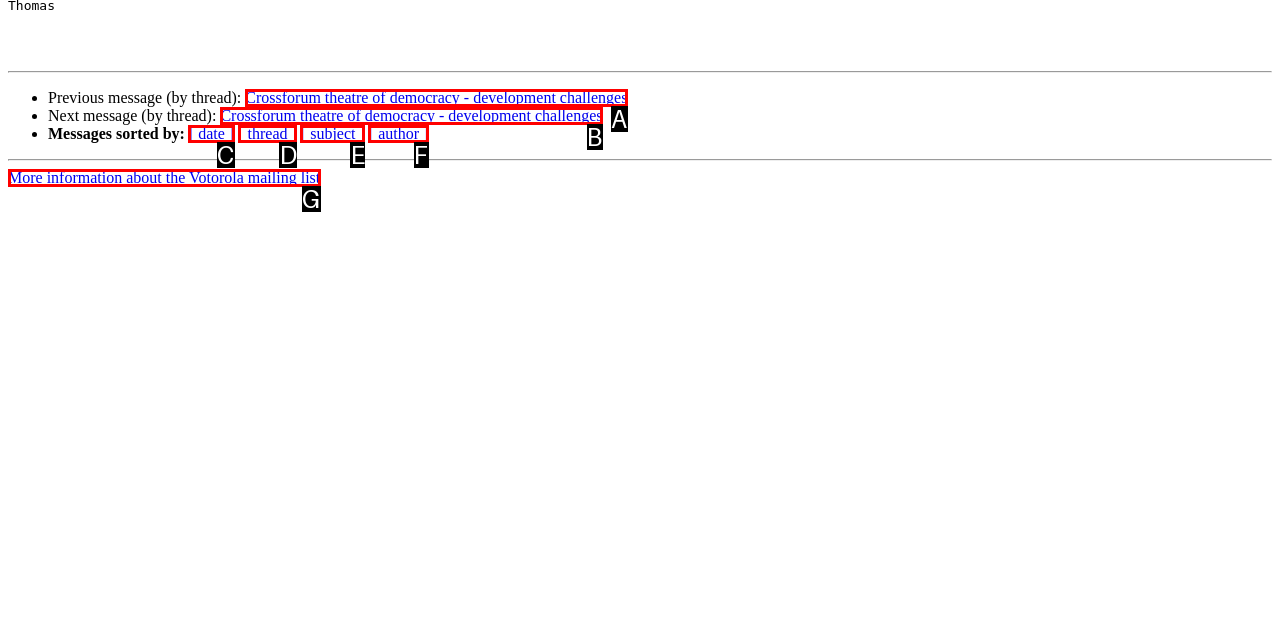Identify the letter of the UI element that corresponds to: [ author ]
Respond with the letter of the option directly.

F